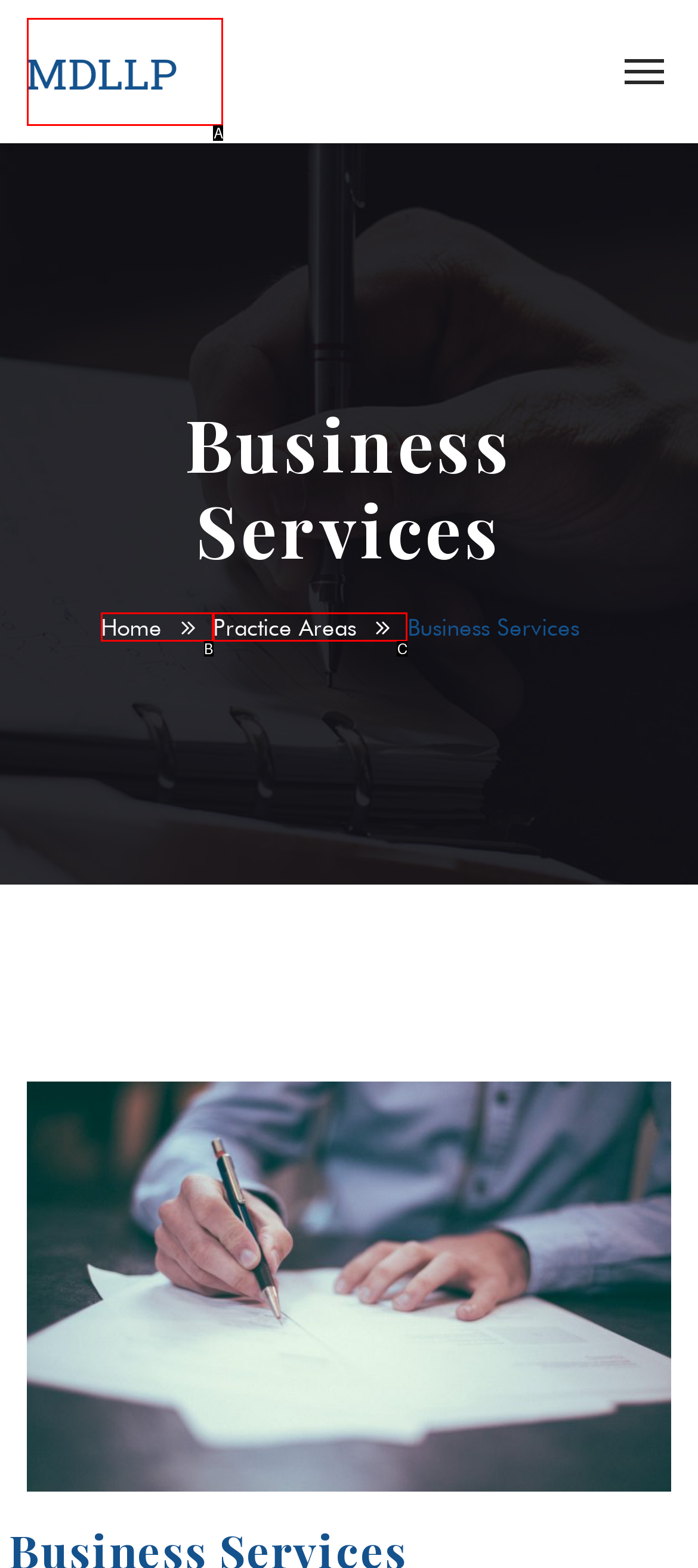Which option is described as follows: Practice Areas
Answer with the letter of the matching option directly.

C